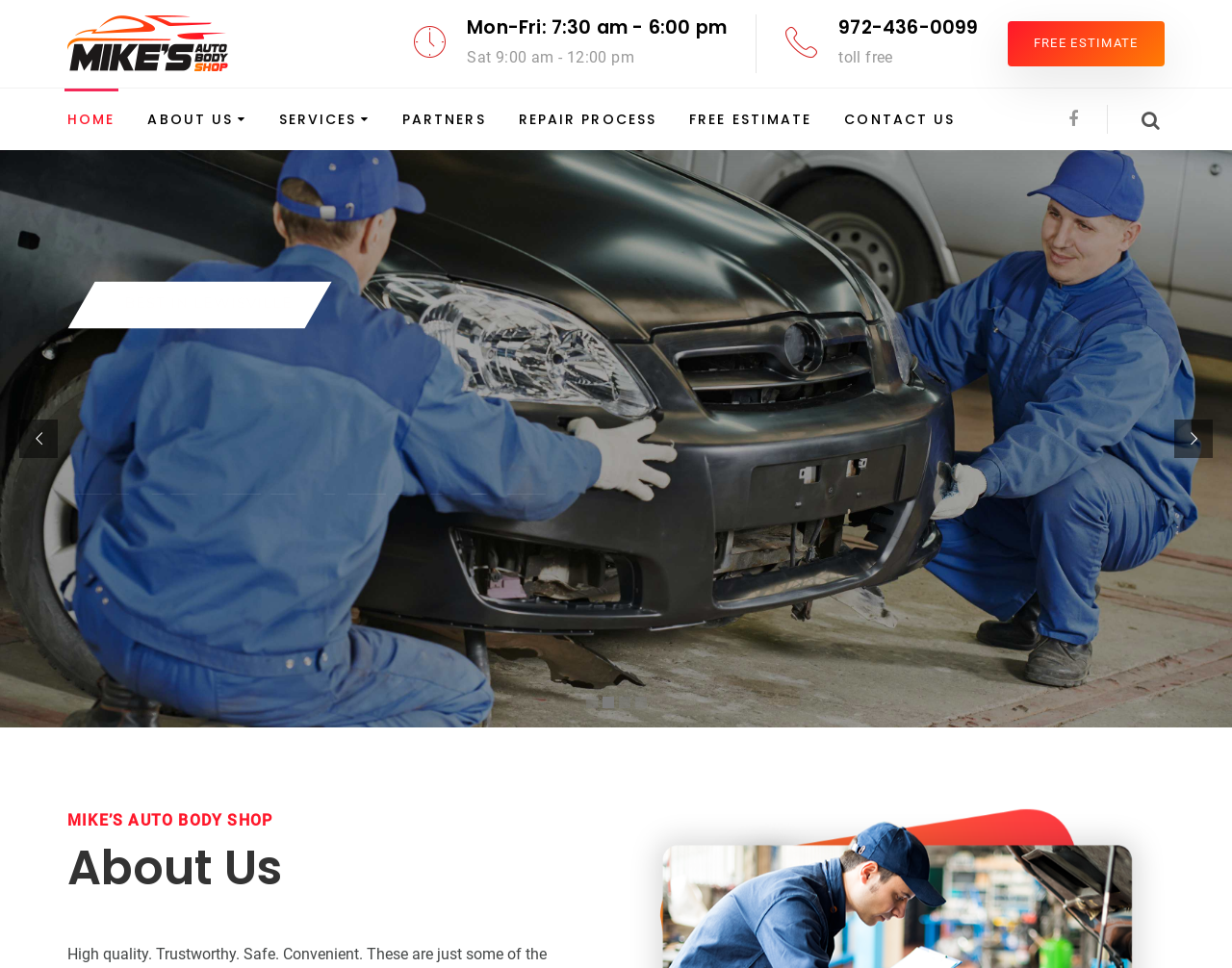Produce a meticulous description of the webpage.

The webpage is about Mike's Auto Body, an auto body and collision repair service provider based in Lewisville, TX. At the top left, there is a figure element, likely a logo, accompanied by a link. Below this, there are business hours listed, with Monday to Friday hours and Saturday hours displayed separately. To the right of the business hours, the phone number 972-436-0099 is displayed, along with the label "toll free". 

On the top right, there is a prominent call-to-action button labeled "FREE ESTIMATE". Below this, there is a navigation menu with links to various sections of the website, including "HOME", "ABOUT US", "SERVICES", "PARTNERS", "REPAIR PROCESS", "FREE ESTIMATE", and "CONTACT US". 

On the right side of the page, there is a section with three short paragraphs of text, highlighting the benefits of choosing Mike's Auto Body, including their experience and trustworthiness. Below this, there is a call-to-action to "GET FREE ESTIMATE". 

Further down the page, there is a large section that appears to be a hero image or banner, spanning the full width of the page. Within this section, there is a heading labeled "About Us" and a subheading "MIKE’S AUTO BODY SHOP".